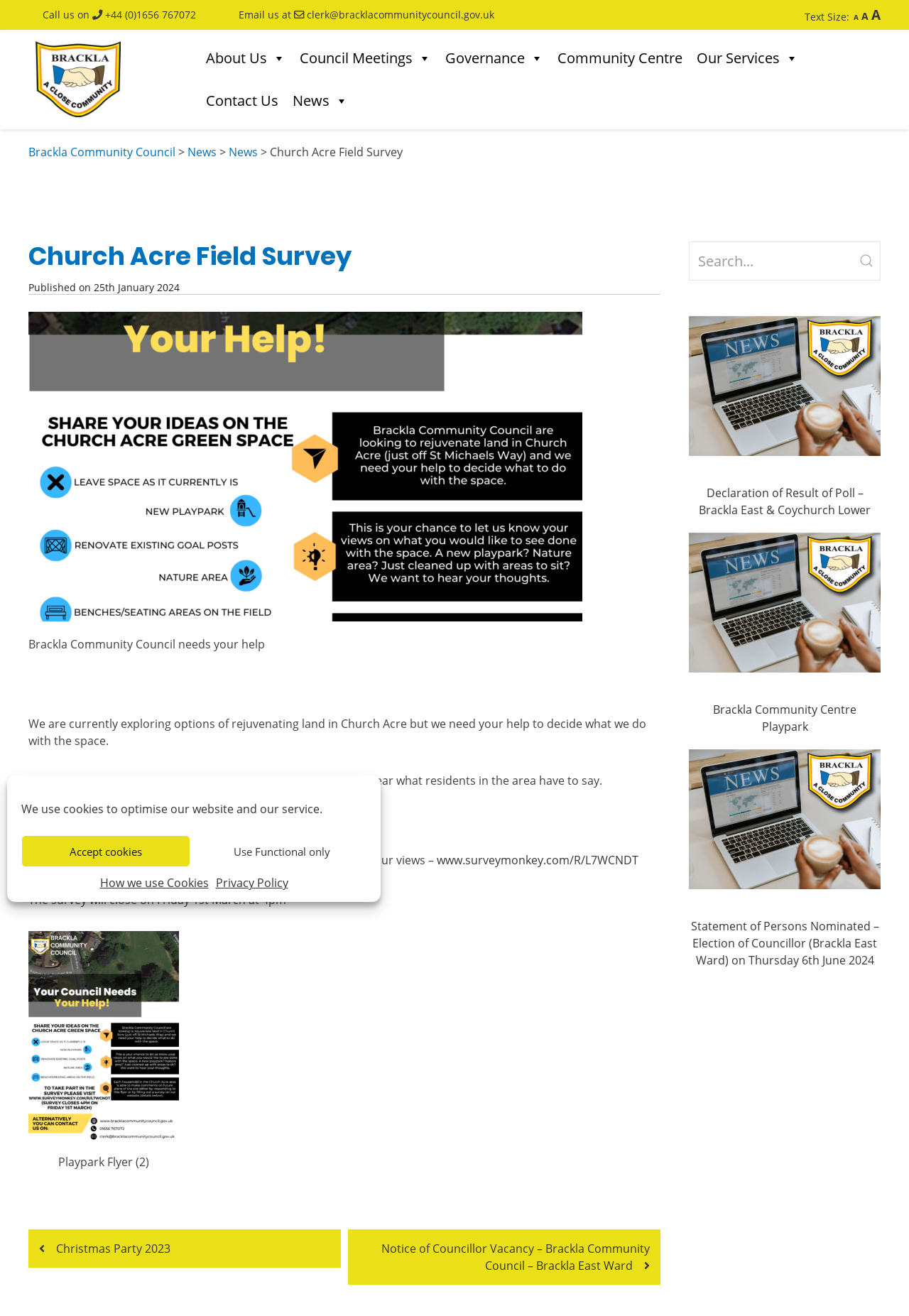Can you find and generate the webpage's heading?

Church Acre Field Survey